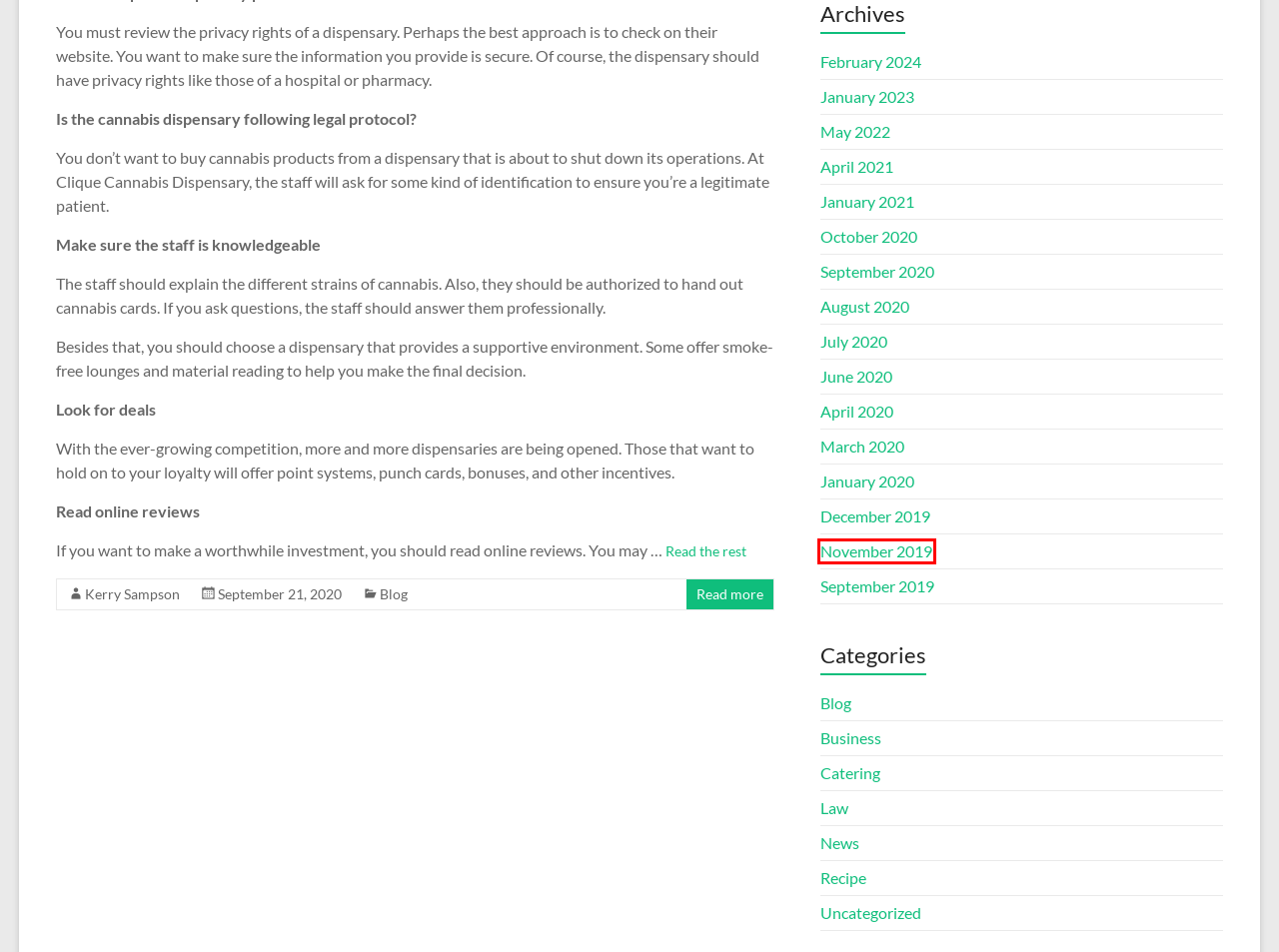You are provided with a screenshot of a webpage that includes a red rectangle bounding box. Please choose the most appropriate webpage description that matches the new webpage after clicking the element within the red bounding box. Here are the candidates:
A. January 2023 – couriernews
B. December 2019 – couriernews
C. Business – couriernews
D. Recipe – couriernews
E. November 2019 – couriernews
F. May 2022 – couriernews
G. August 2020 – couriernews
H. April 2020 – couriernews

E